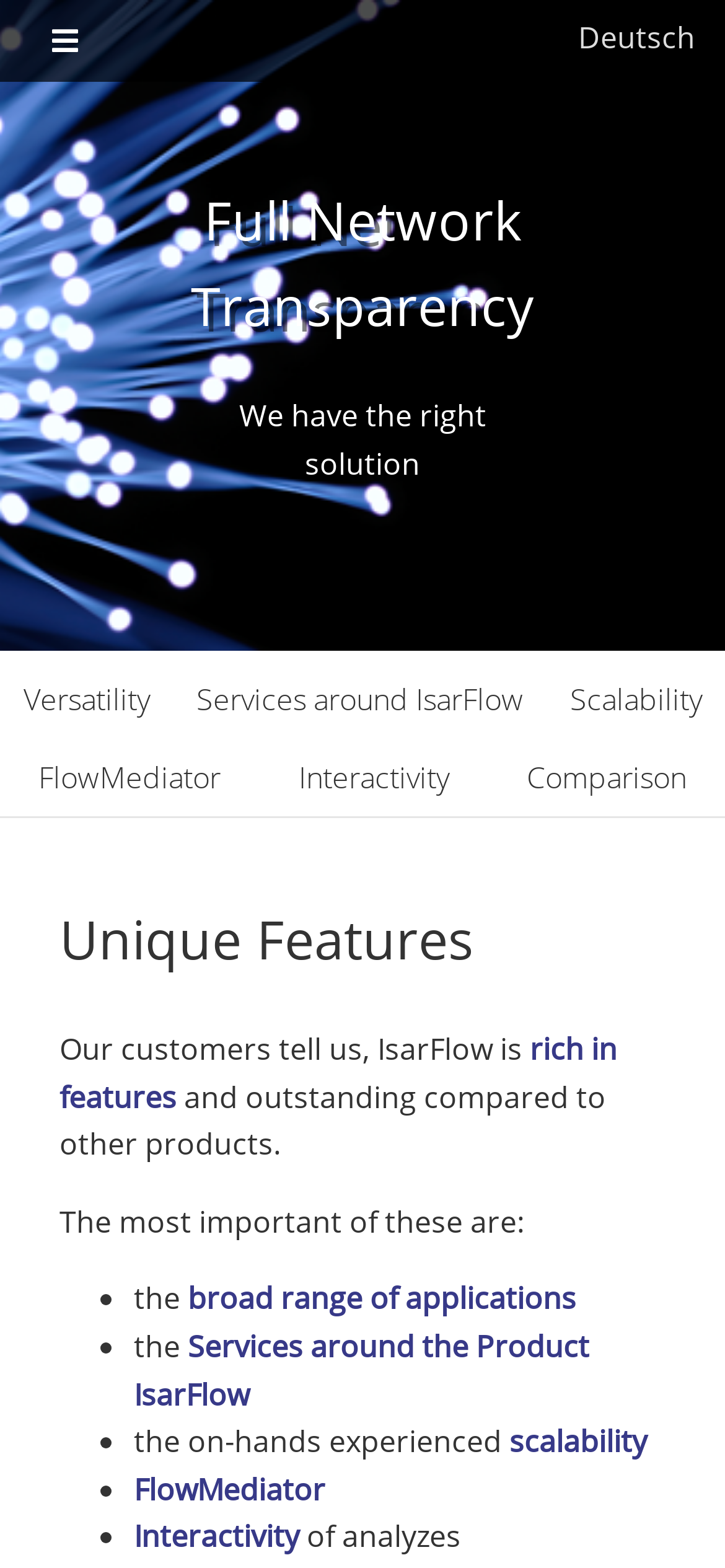Refer to the screenshot and answer the following question in detail:
What is FlowMediator?

FlowMediator is listed as one of the unique features of IsarFlow, but its specific function or description is not provided on the webpage. However, it is clear that it is an important aspect of IsarFlow's product.